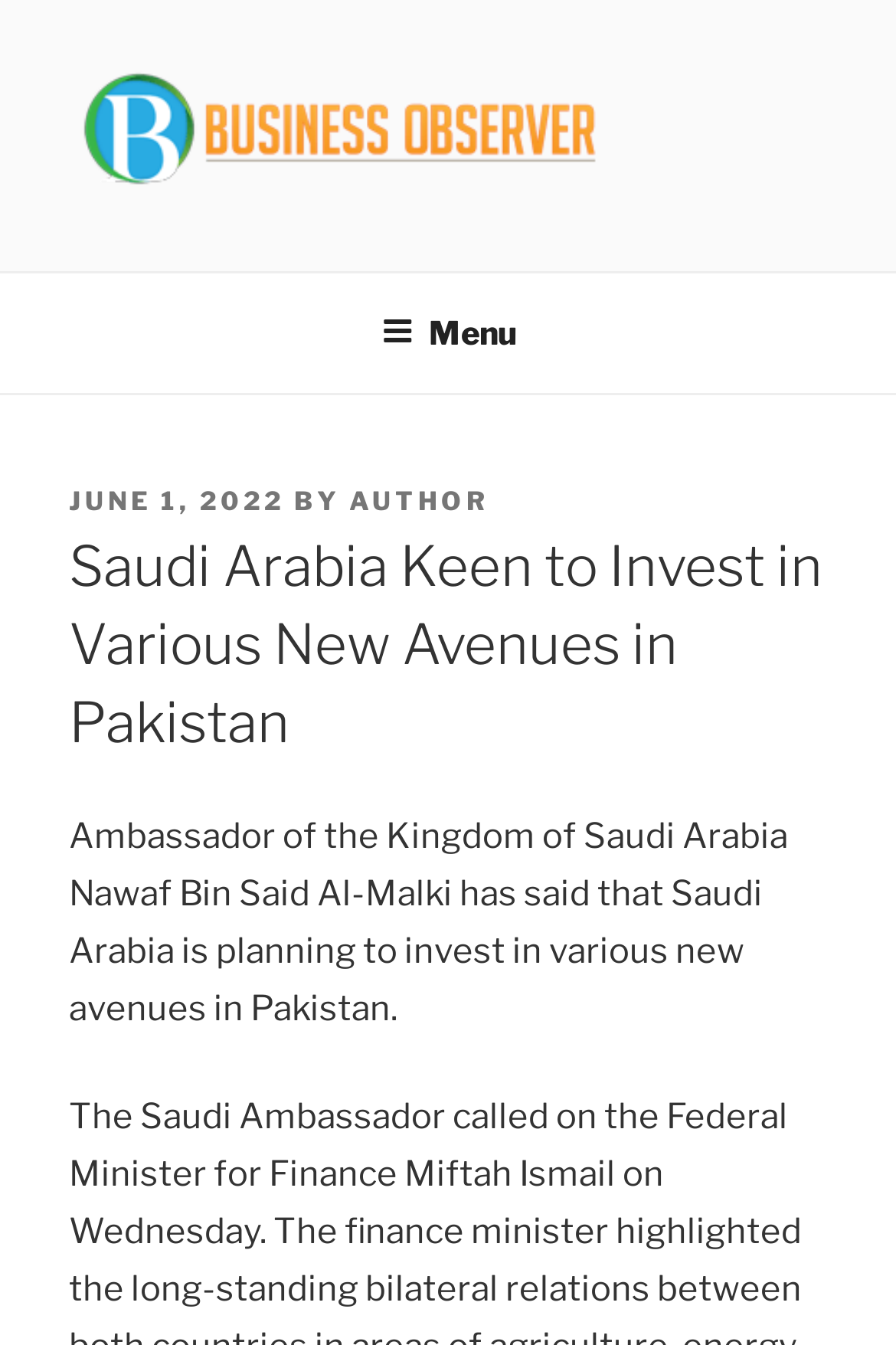Using the element description: "Get The Latest Cult News", determine the bounding box coordinates. The coordinates should be in the format [left, top, right, bottom], with values between 0 and 1.

None